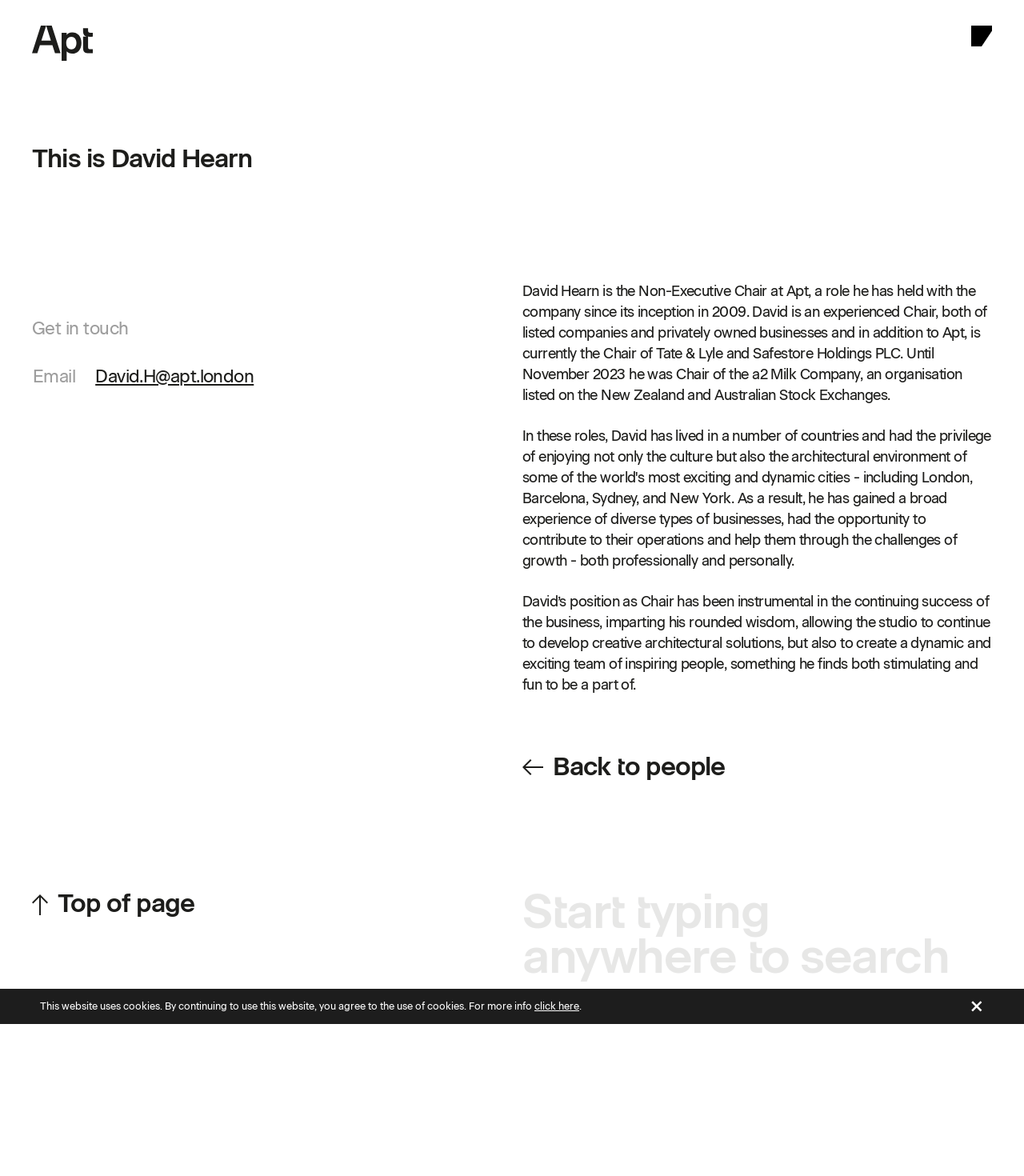Respond to the question below with a single word or phrase:
What is David Hearn's role at Apt?

Non-Executive Chair